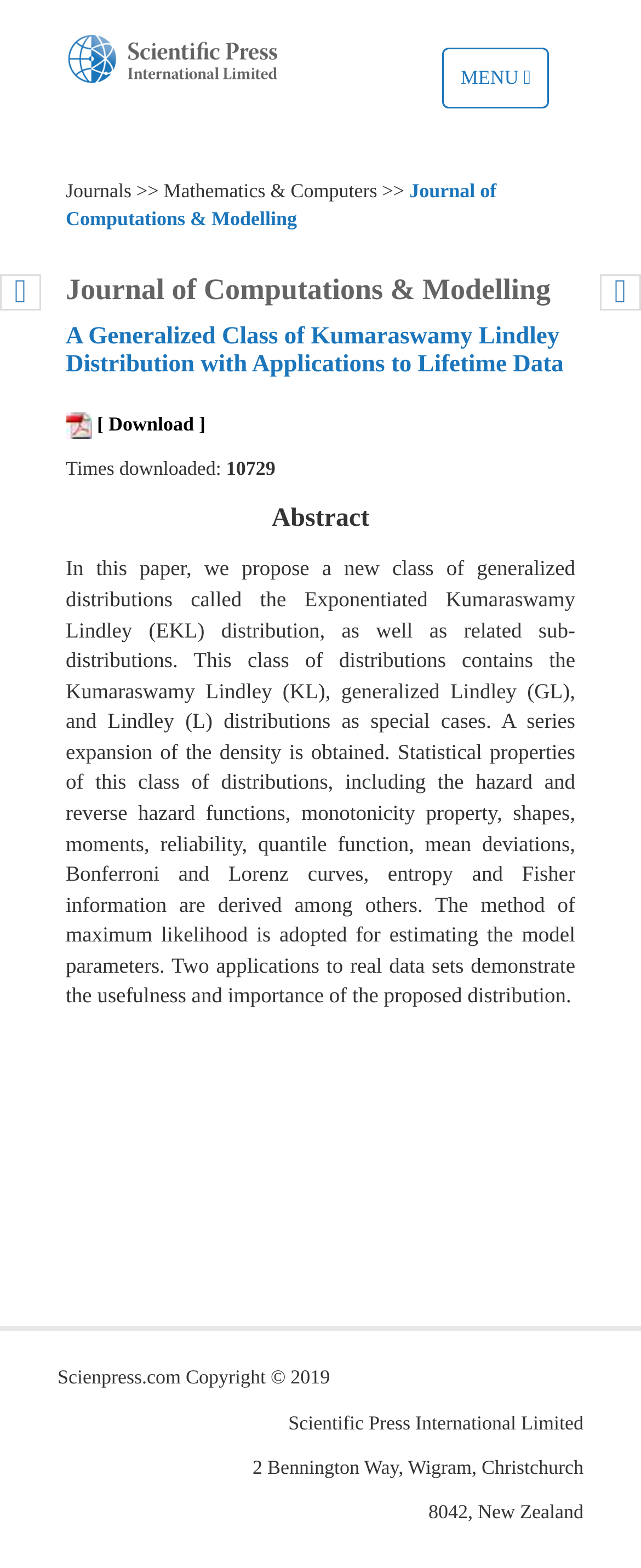Provide a brief response to the question below using a single word or phrase: 
What is the icon next to the 'Download' link?

Pdf Icon